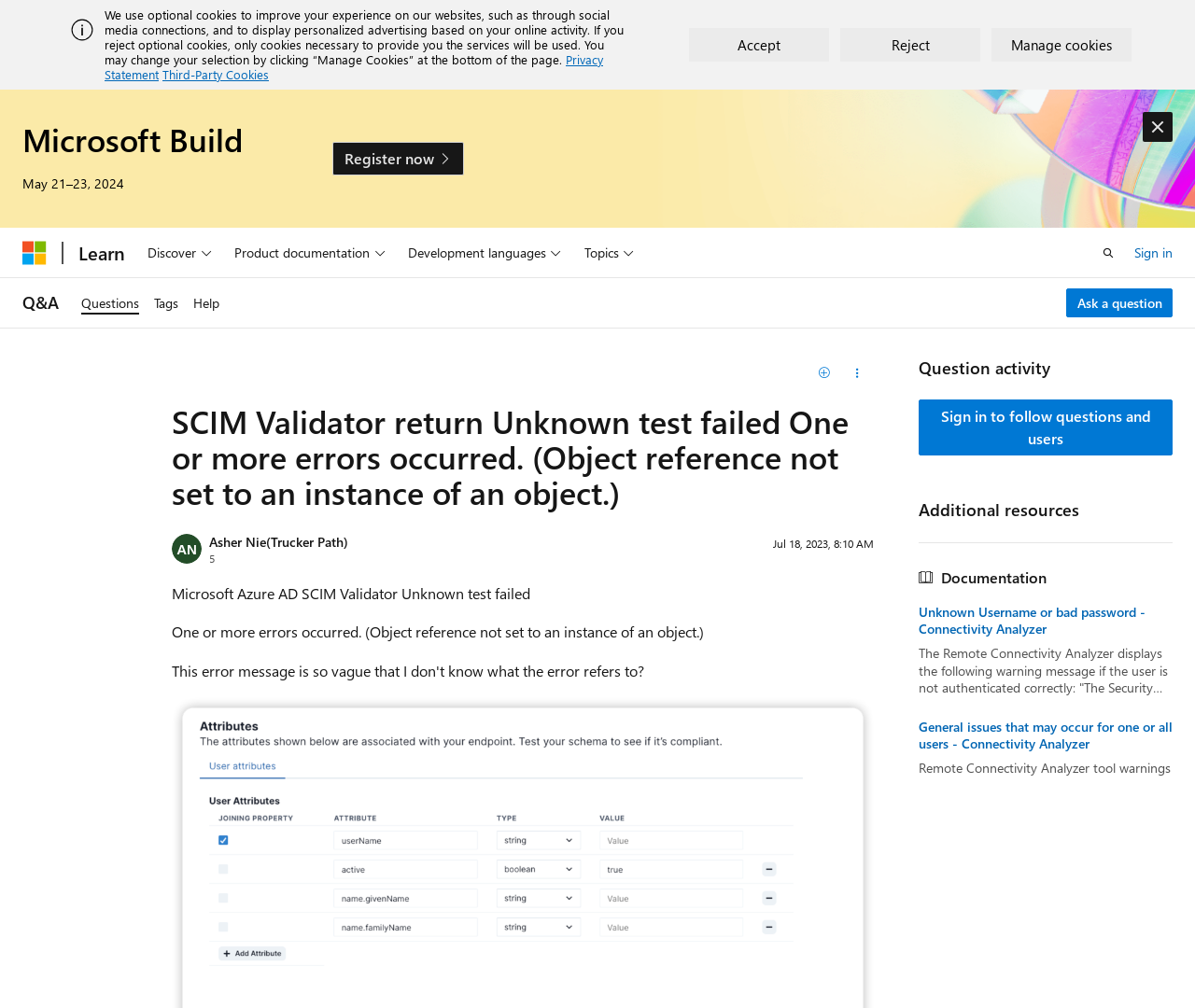Show the bounding box coordinates of the element that should be clicked to complete the task: "Click the 'Ask a question' link".

[0.892, 0.286, 0.981, 0.315]